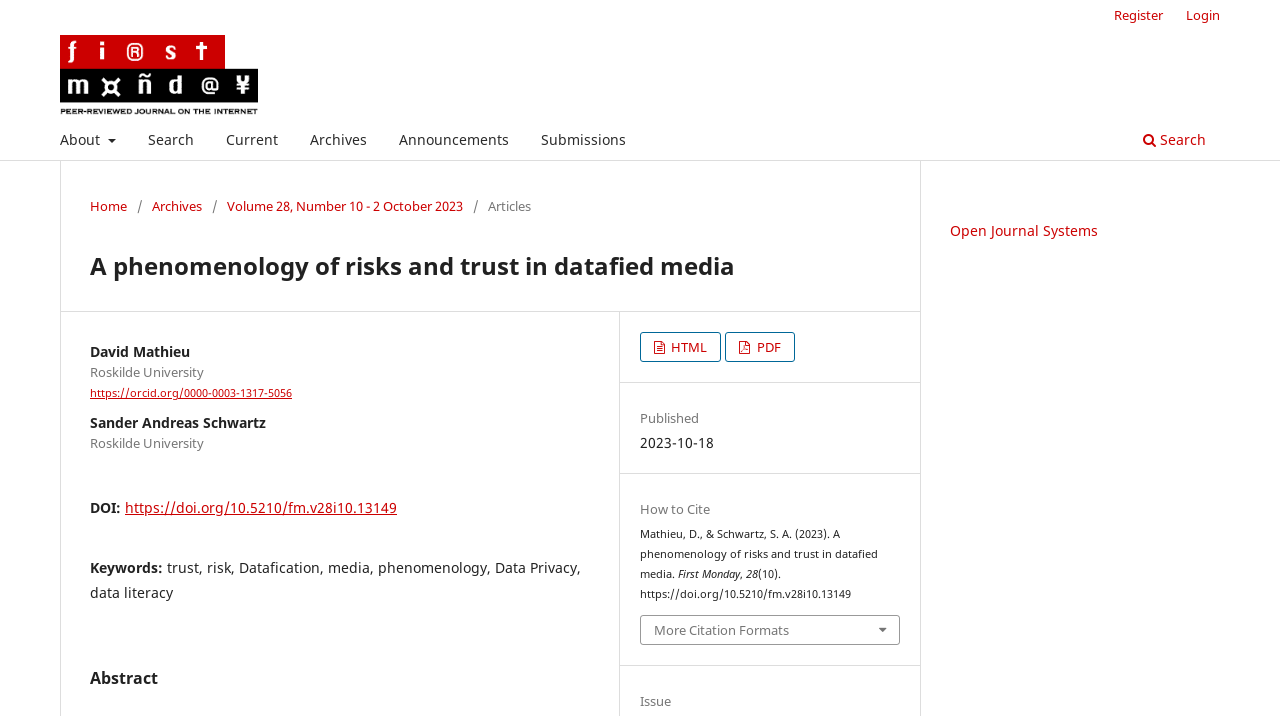Use a single word or phrase to answer this question: 
What is the name of the university affiliated with the author?

Roskilde University